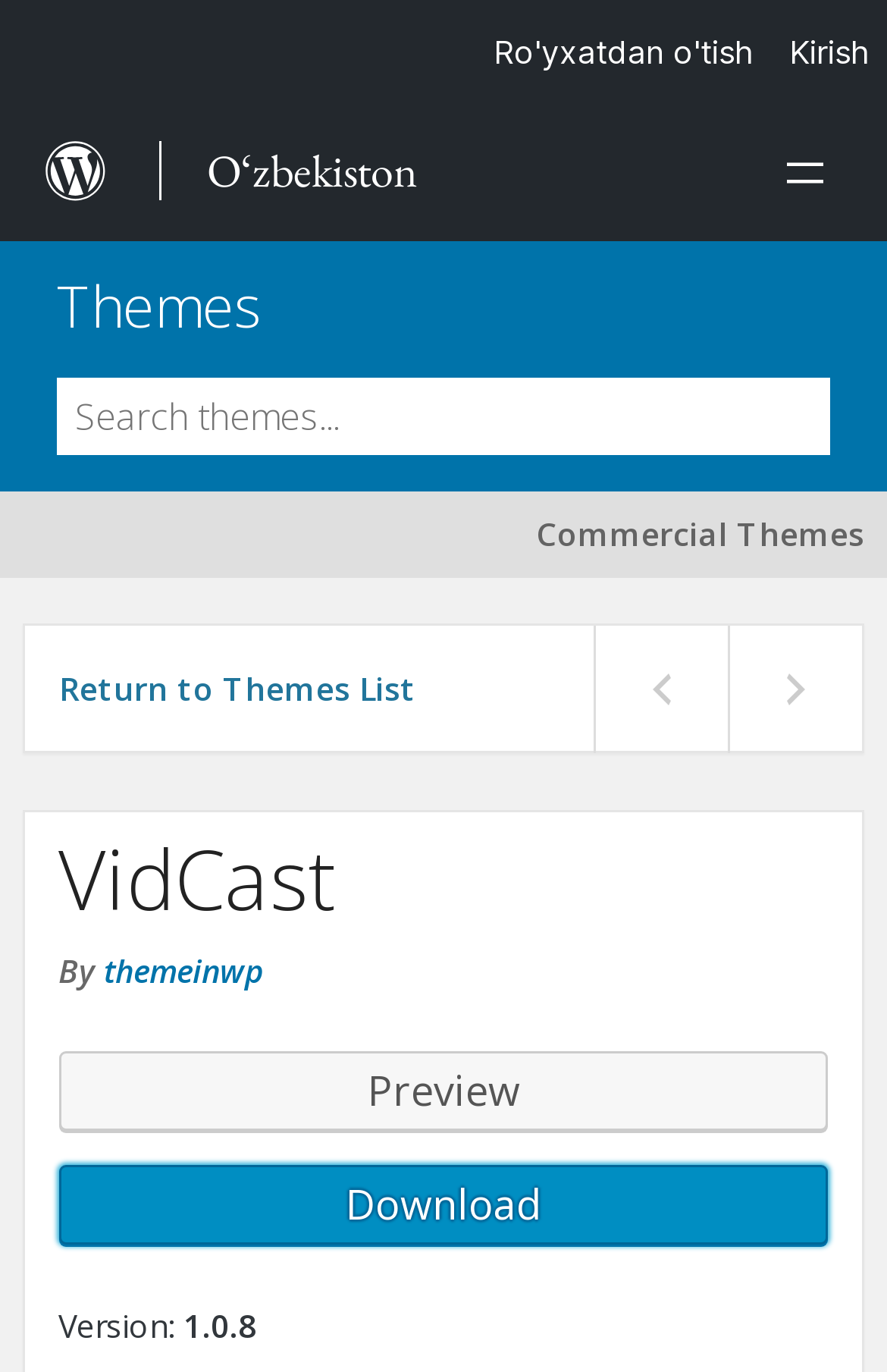Refer to the image and provide an in-depth answer to the question:
What is the text on the search box?

I found a search box element with the text 'Search Themes' at coordinates [0.064, 0.275, 0.936, 0.331]. This search box is likely used to search for themes.